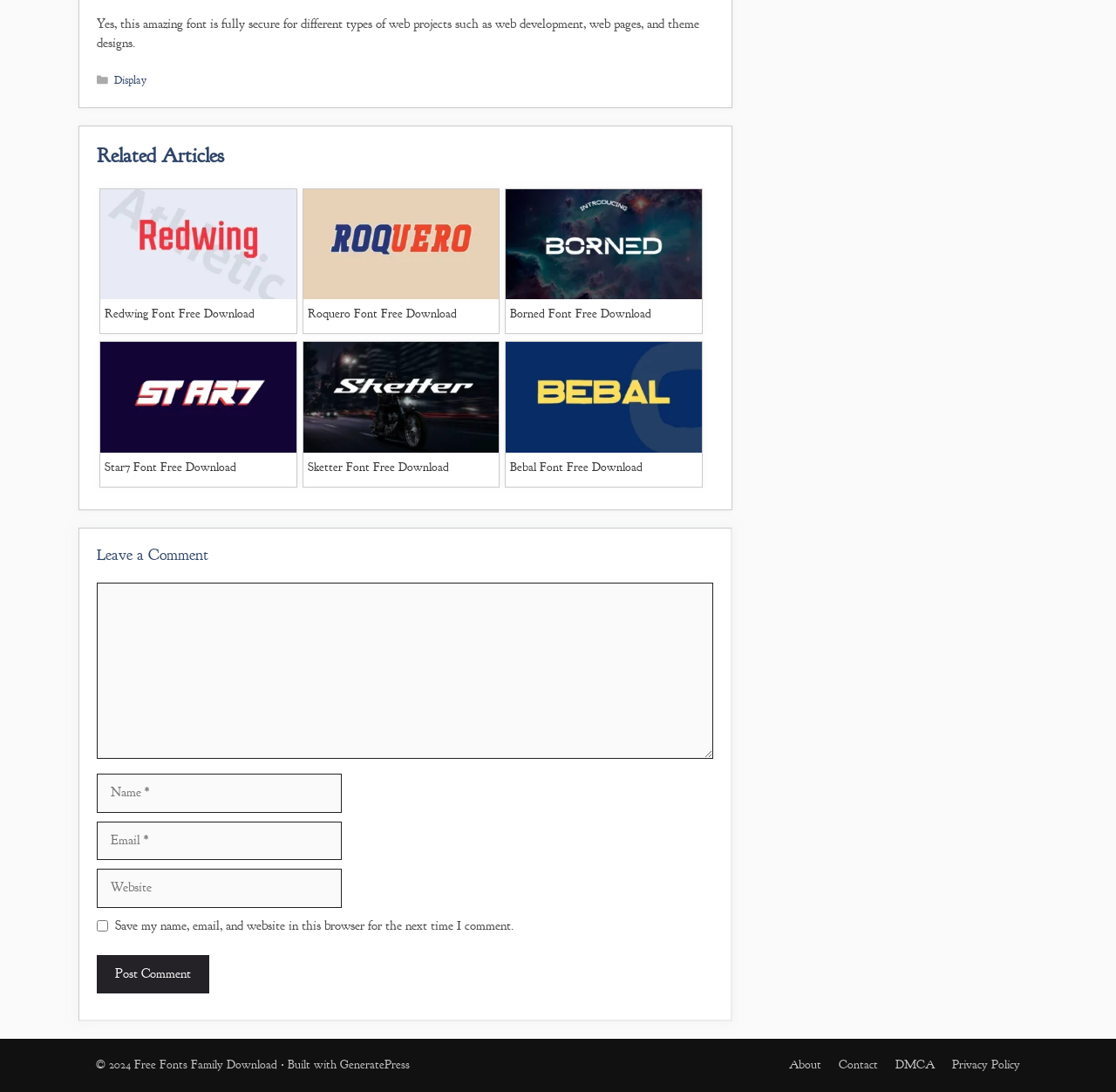Can you find the bounding box coordinates for the element to click on to achieve the instruction: "Download Agelast Font"?

[0.315, 0.082, 0.428, 0.095]